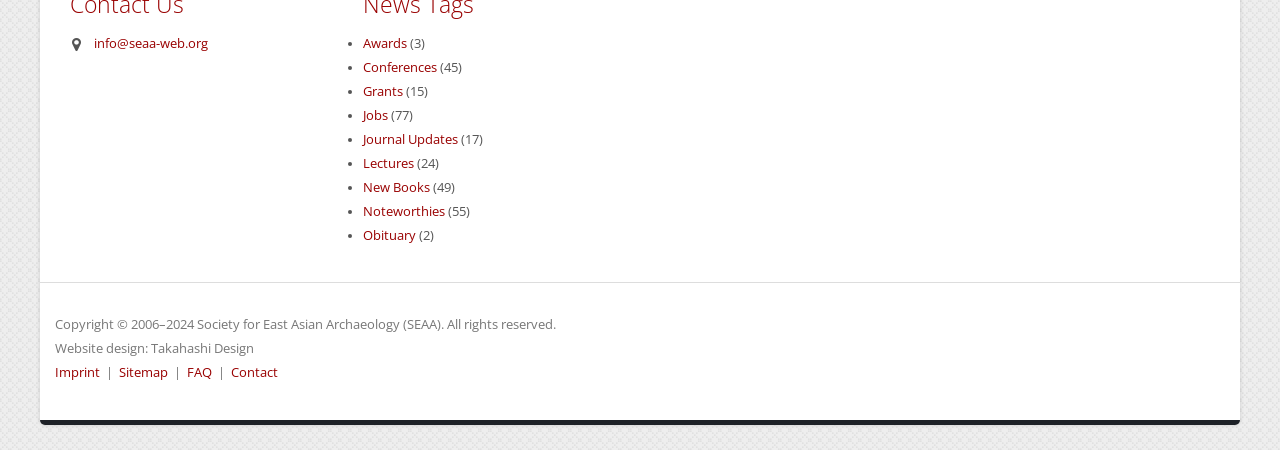What is the email address at the top of the page?
Answer the question with as much detail as you can, using the image as a reference.

I found the email address by looking at the top of the page, where I saw a link with the text 'info@seaa-web.org'. This is likely the email address of the organization or website.